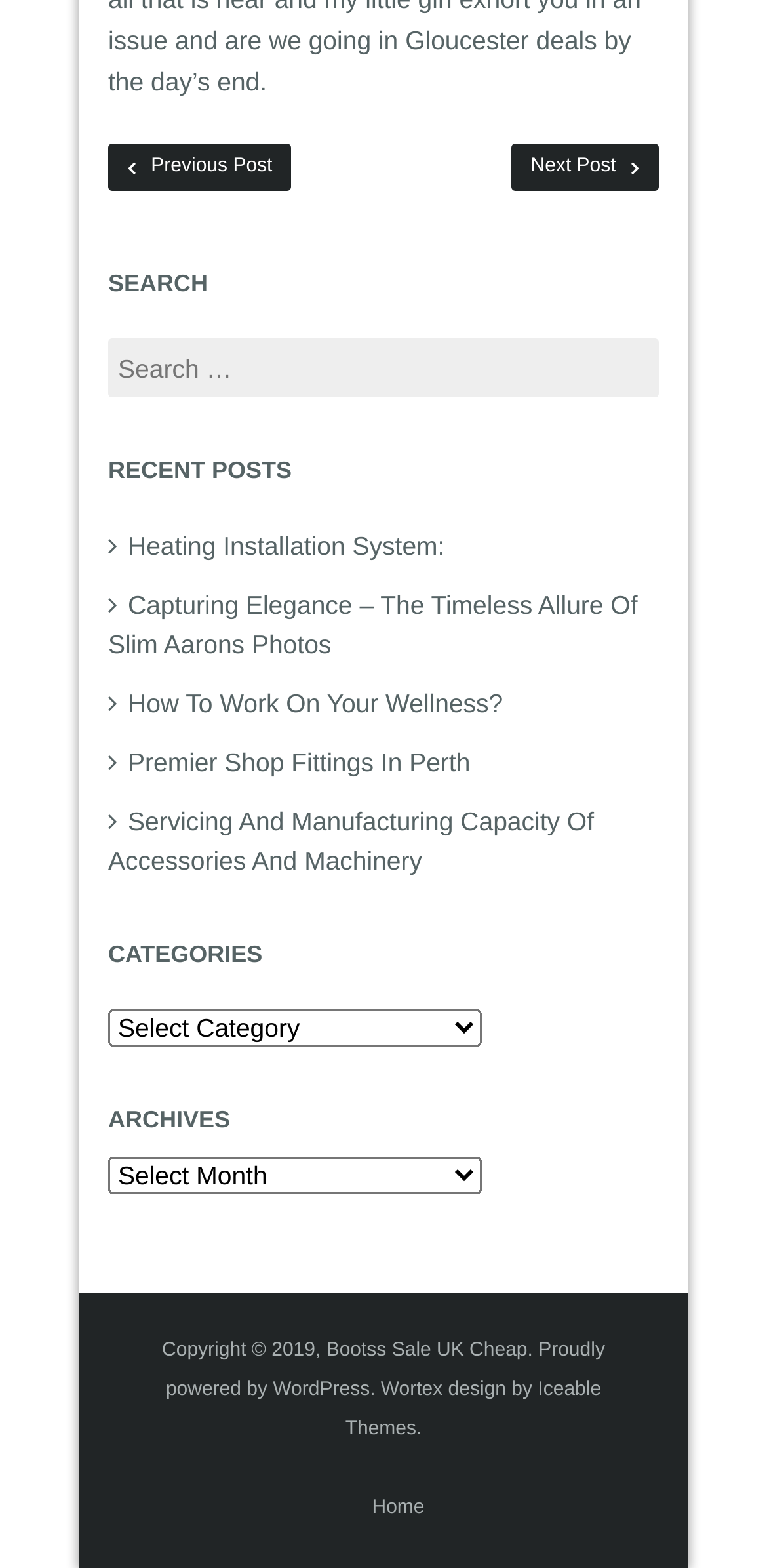Locate the bounding box of the UI element described in the following text: "Premier Shop Fittings In Perth".

[0.141, 0.477, 0.613, 0.495]